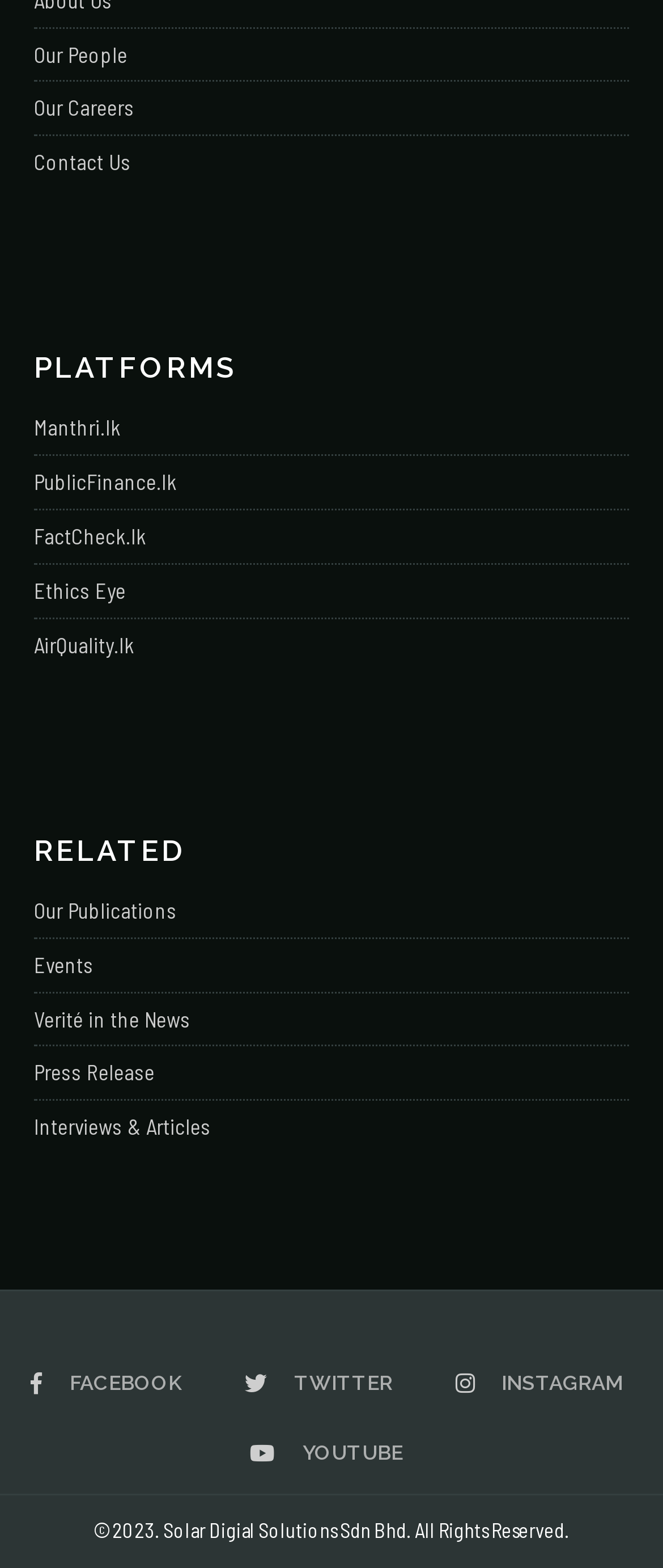Determine the bounding box coordinates for the area that should be clicked to carry out the following instruction: "Check out Events".

[0.051, 0.606, 0.141, 0.624]